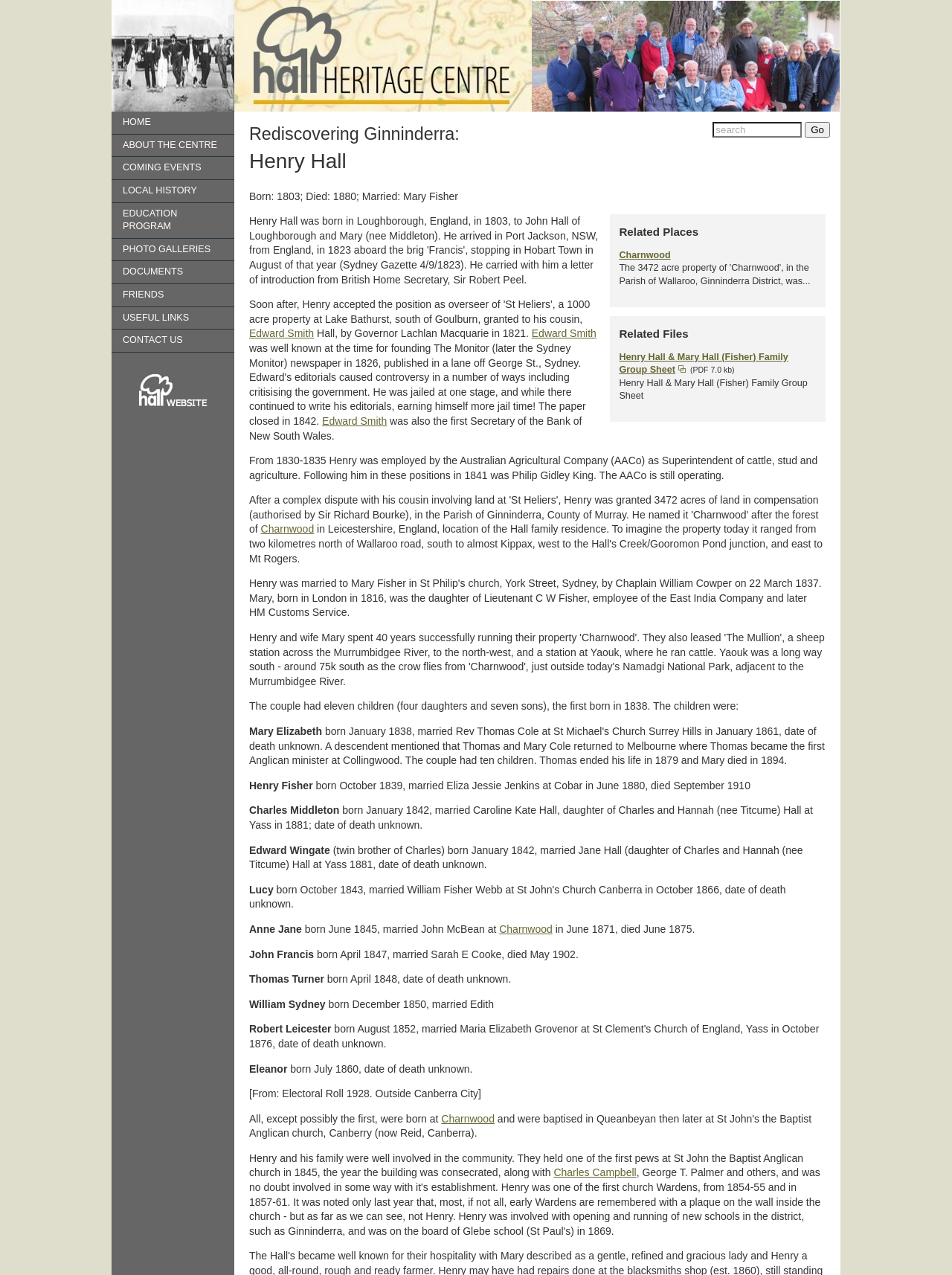Determine the bounding box coordinates of the area to click in order to meet this instruction: "Contact the 'Hall Heritage Centre'".

[0.117, 0.259, 0.246, 0.276]